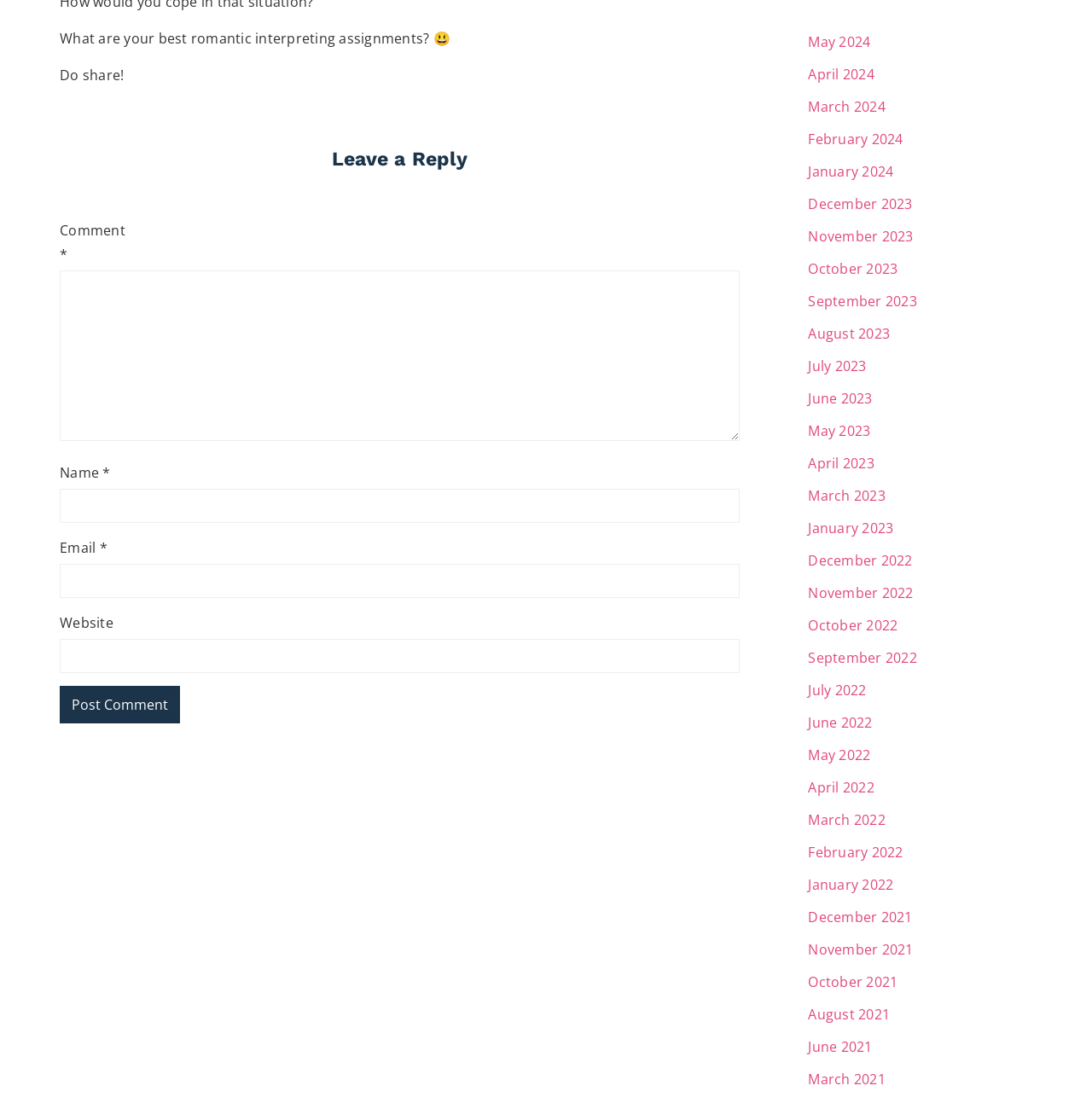Please reply to the following question using a single word or phrase: 
How many links are available for archives?

36